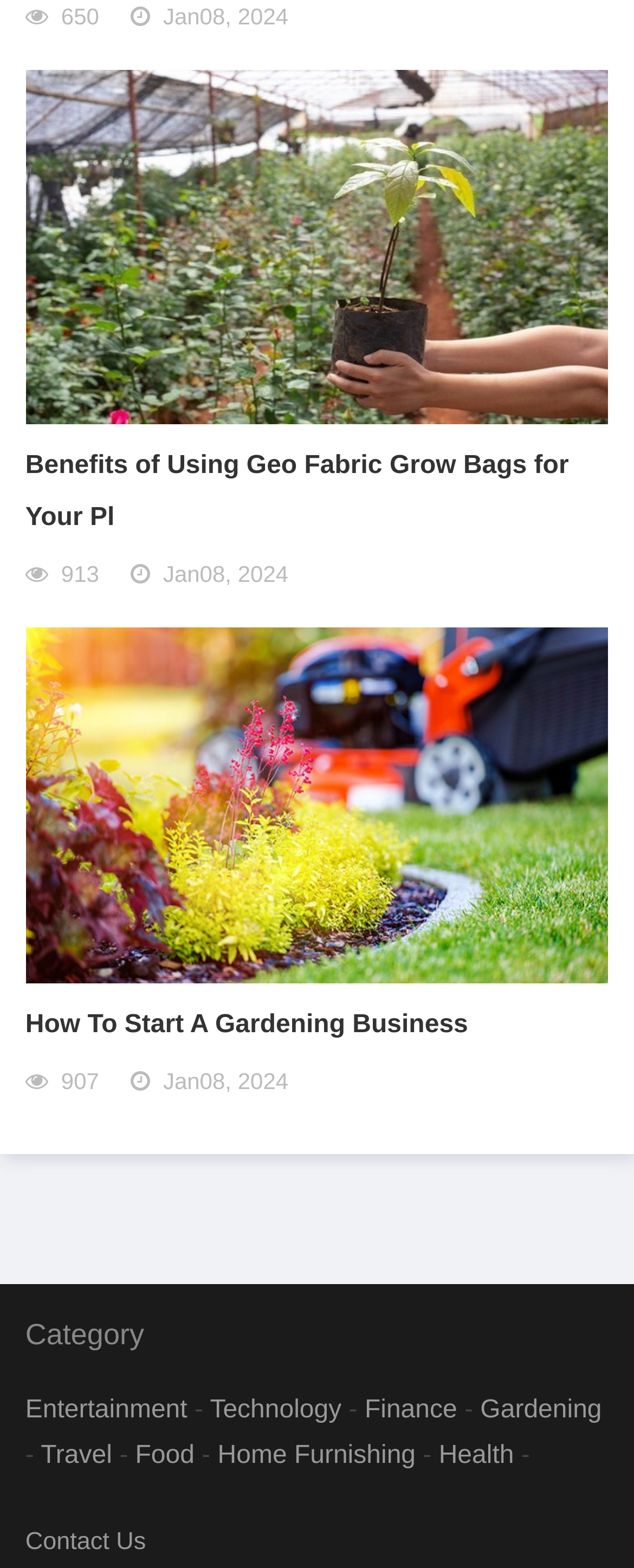Determine the bounding box coordinates of the region I should click to achieve the following instruction: "Click on the 'Contact Us' link". Ensure the bounding box coordinates are four float numbers between 0 and 1, i.e., [left, top, right, bottom].

[0.04, 0.975, 0.23, 0.992]